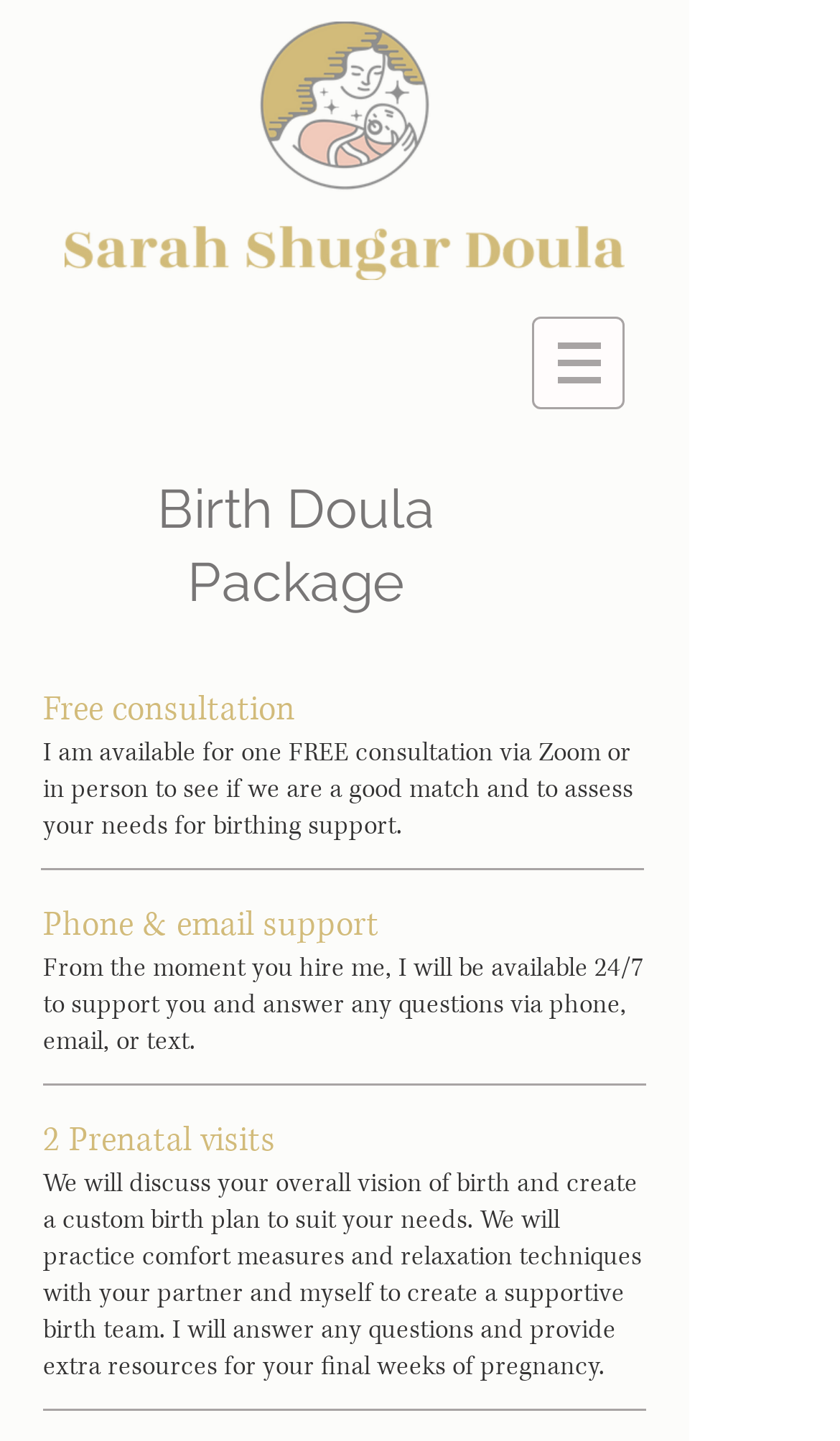What is the doula's name?
Answer the question with a detailed explanation, including all necessary information.

The doula's name is mentioned in the root element 'Services | Sarah Shugar Doula | Atlanta, GA', which suggests that the webpage is about the services provided by Sarah Shugar, a doula based in Atlanta, GA.